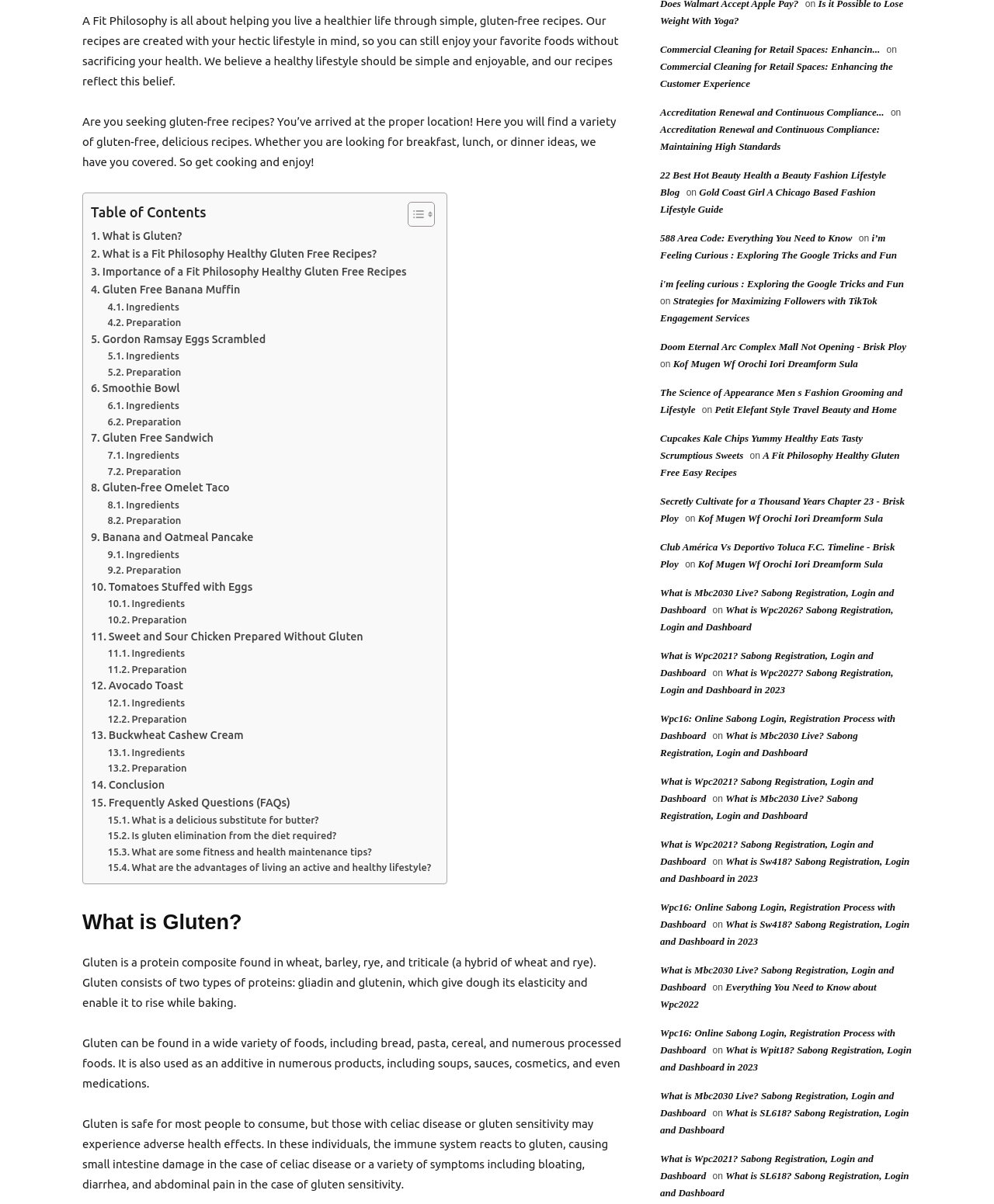Please respond in a single word or phrase: 
What is the purpose of the 'Table of Contents' section?

To navigate the webpage